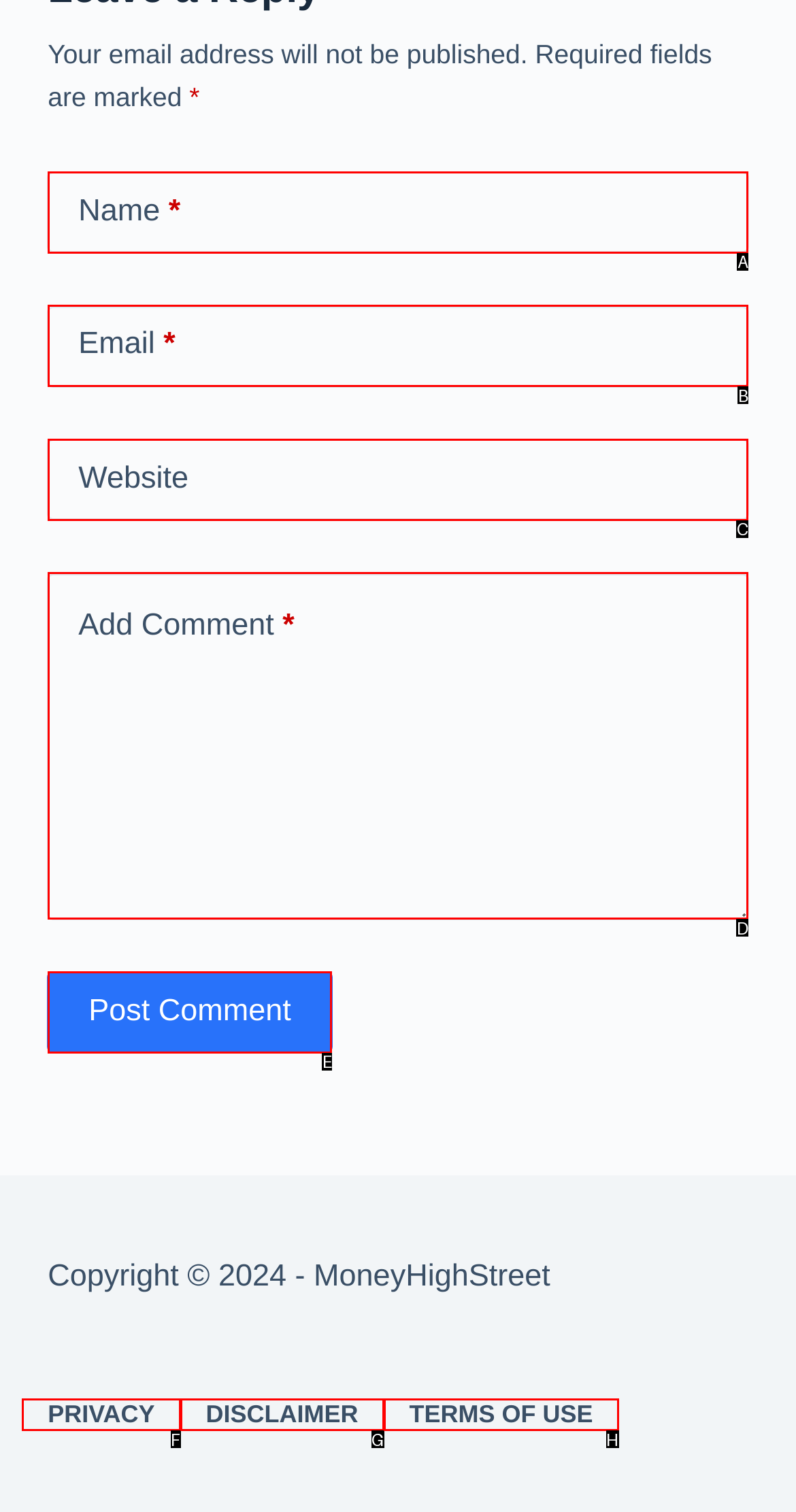Choose the option that best matches the description: Terms Of Use
Indicate the letter of the matching option directly.

H